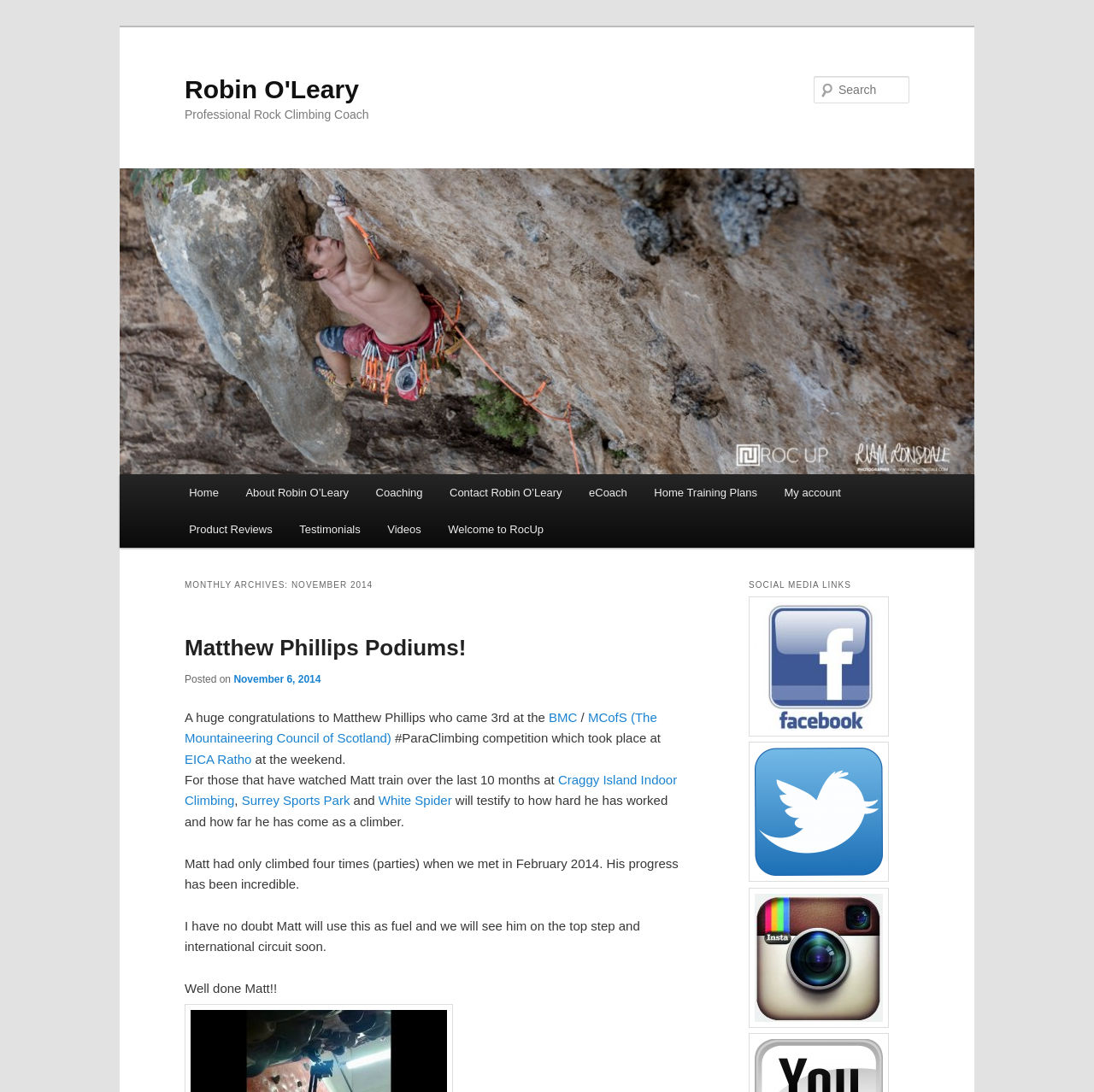Provide the bounding box coordinates for the area that should be clicked to complete the instruction: "Search for something".

[0.744, 0.07, 0.831, 0.095]